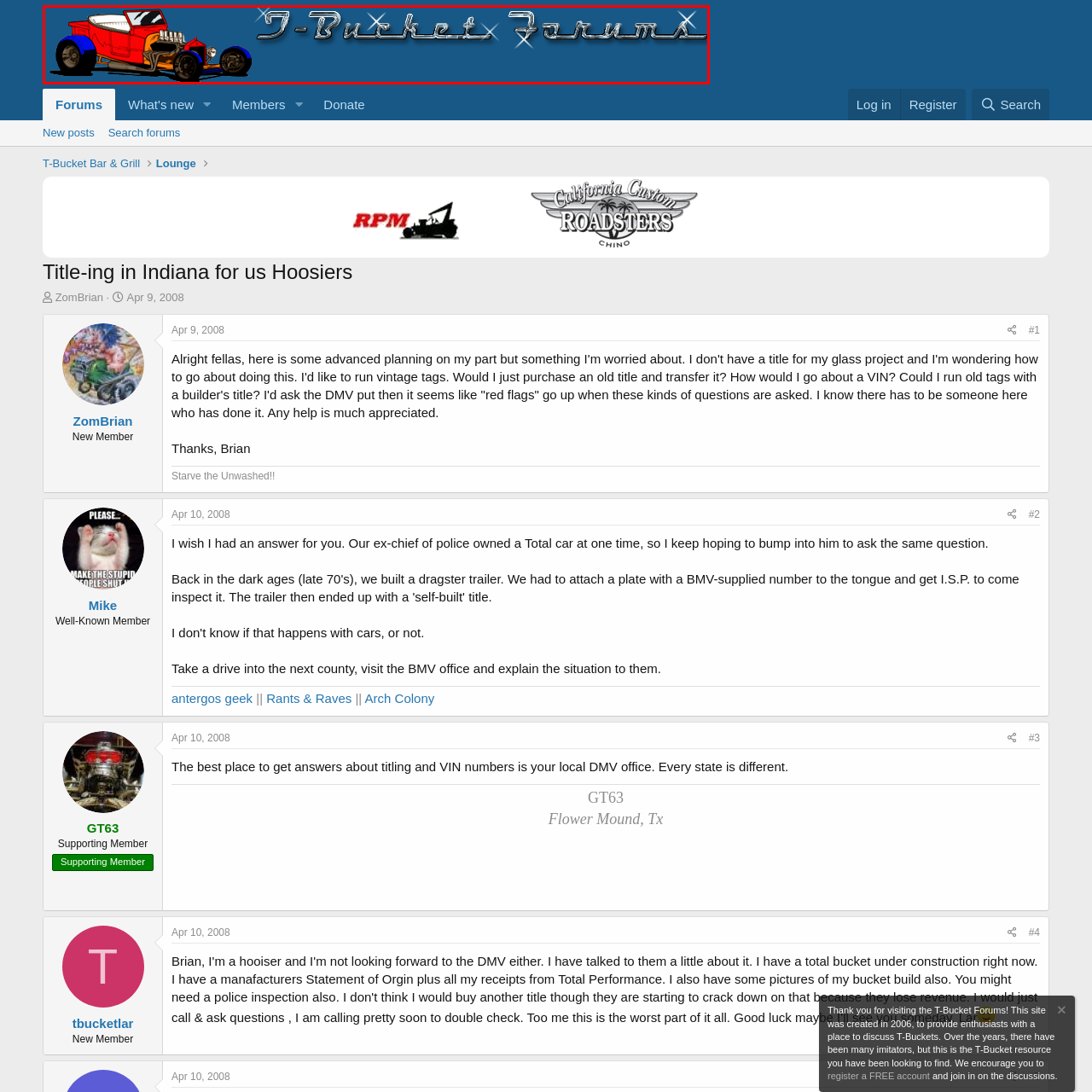Generate an elaborate caption for the image highlighted within the red boundary.

The image features a colorful logo for "T-Bucket Forums," prominently displaying a vintage-style hot rod. The car is illustrated in vibrant shades of red and orange, showcasing its classic design with details like multiple chrome exhaust pipes and distinctive styling typical of T-Bucket vehicles. The background is a rich blue, which contrasts with the bright colors of the car and the stylized, metallic lettering of "T-Bucket Forums" above, suggesting a lively and welcoming online community focused on T-Bucket enthusiasts. The design elements, including the sparkles around the text, add a touch of flair, conveying a sense of excitement and passion for automotive culture.